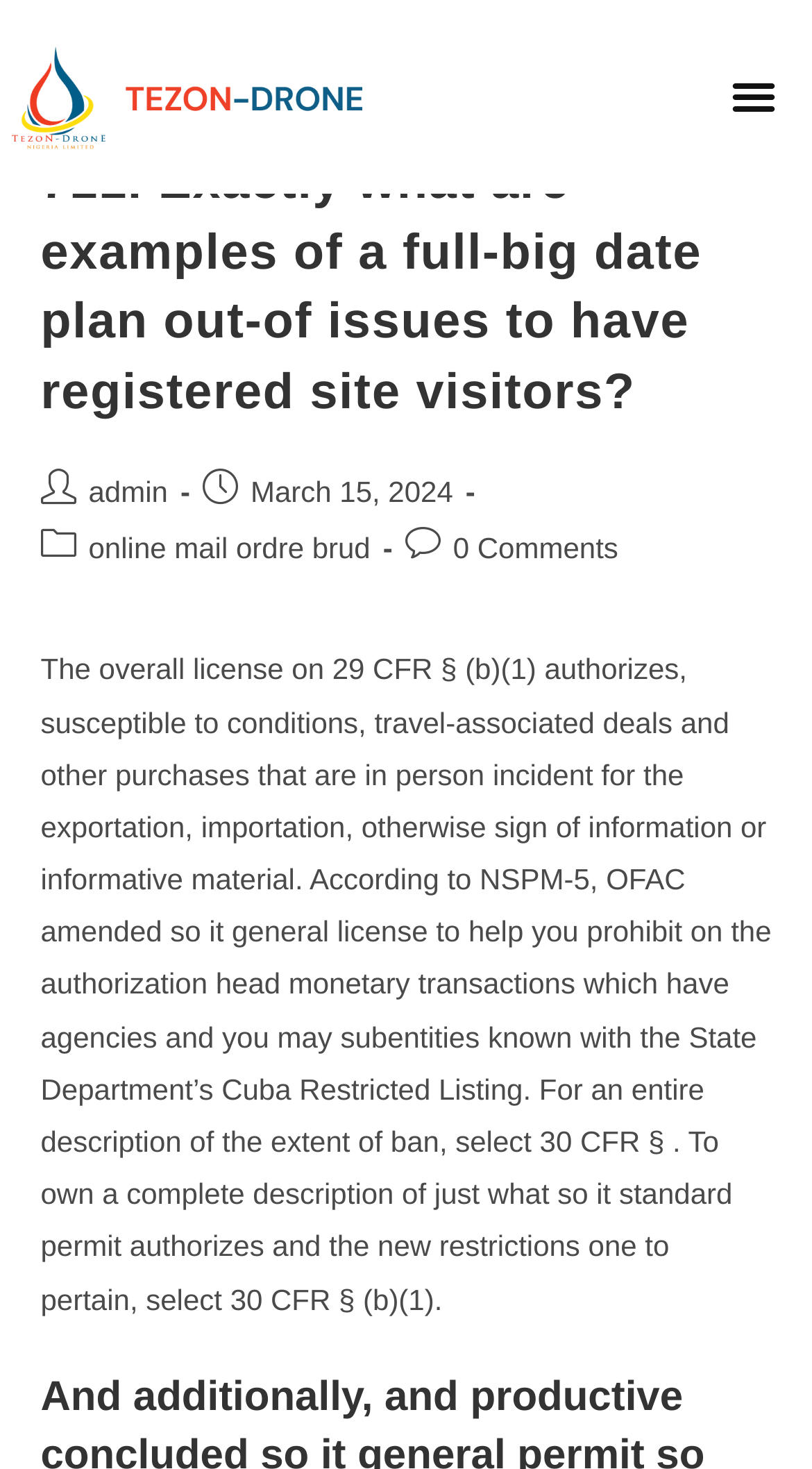Using the format (top-left x, top-left y, bottom-right x, bottom-right y), and given the element description, identify the bounding box coordinates within the screenshot: 0 Comments

[0.558, 0.362, 0.761, 0.385]